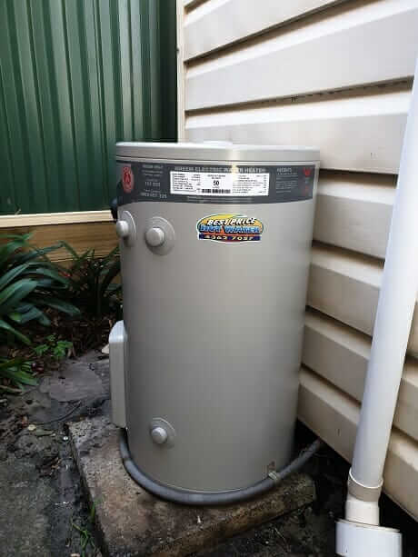Where is the hot water system installed?
Please give a detailed and elaborate answer to the question based on the image.

The caption describes the image as depicting the hot water system 'installed outdoors, located next to a residential wall', indicating that the system is installed outside a residential building.